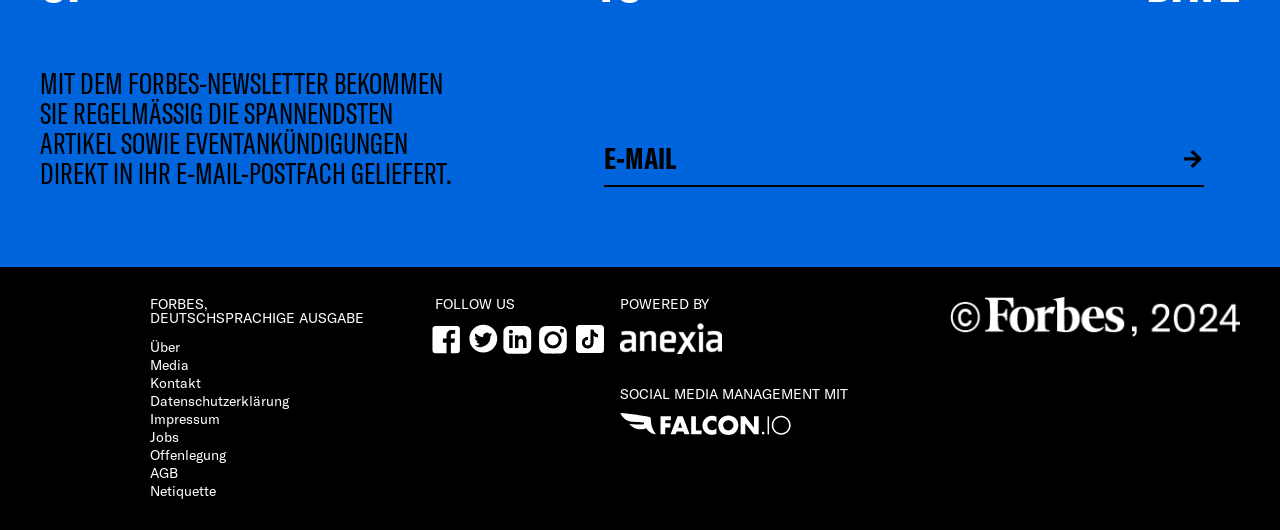Determine the bounding box coordinates of the clickable element to complete this instruction: "View the author's profile". Provide the coordinates in the format of four float numbers between 0 and 1, [left, top, right, bottom].

None